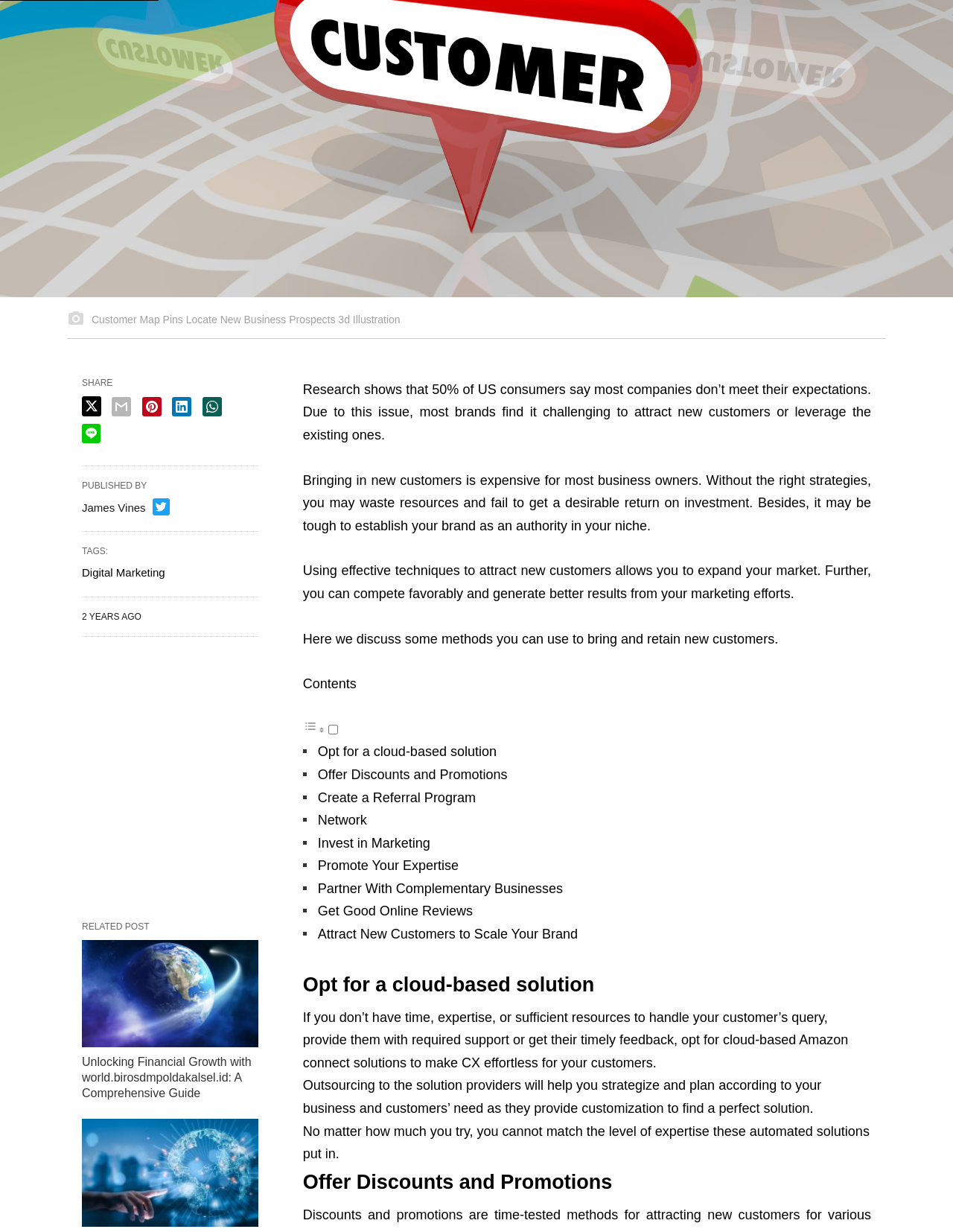What is the second method mentioned to attract new customers?
Utilize the image to construct a detailed and well-explained answer.

The webpage lists several methods to attract new customers, and the second method mentioned is to offer discounts and promotions. This is likely to incentivize potential customers to try out a business's products or services.